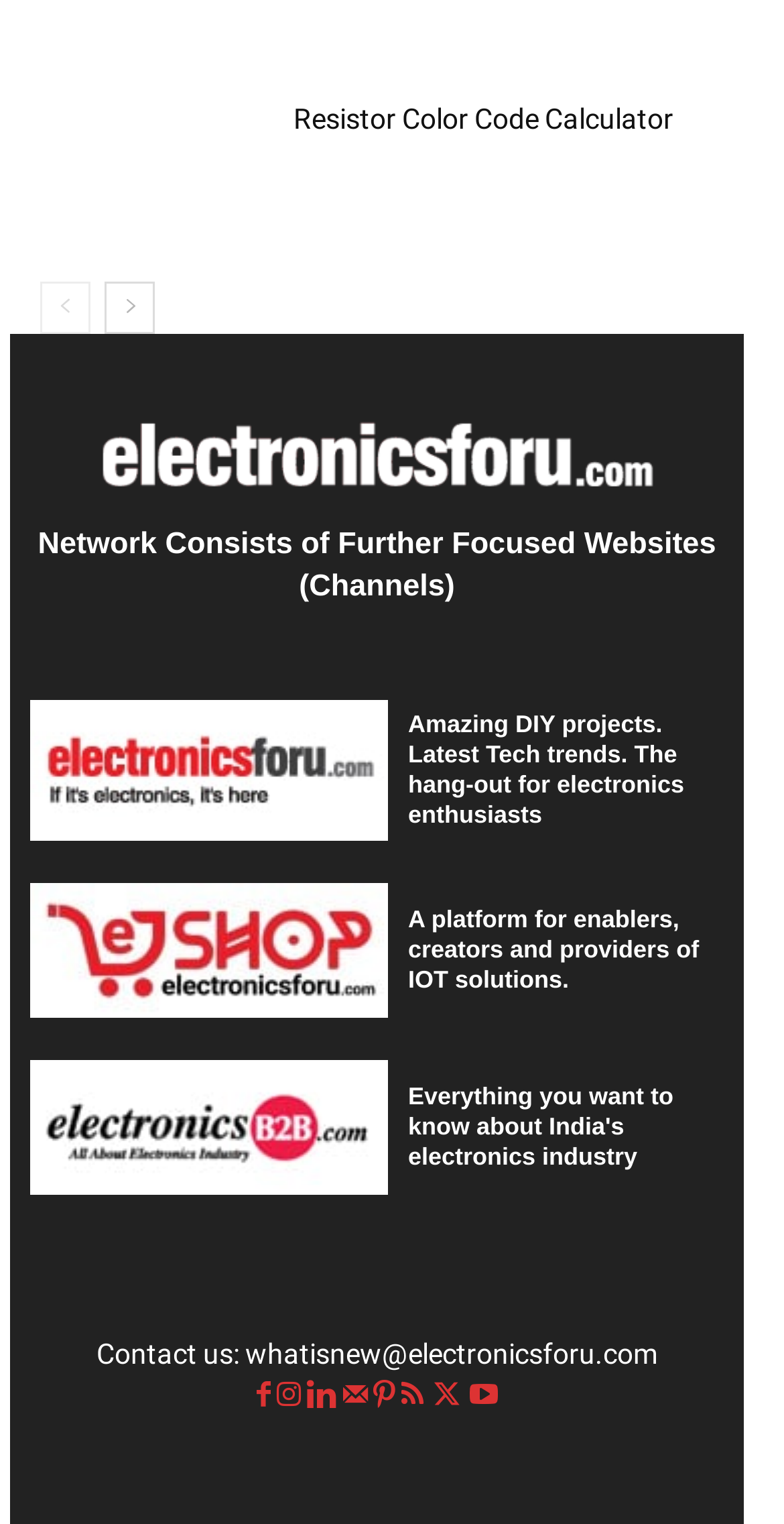Please identify the bounding box coordinates of the element's region that I should click in order to complete the following instruction: "contact us through email". The bounding box coordinates consist of four float numbers between 0 and 1, i.e., [left, top, right, bottom].

[0.313, 0.878, 0.838, 0.899]